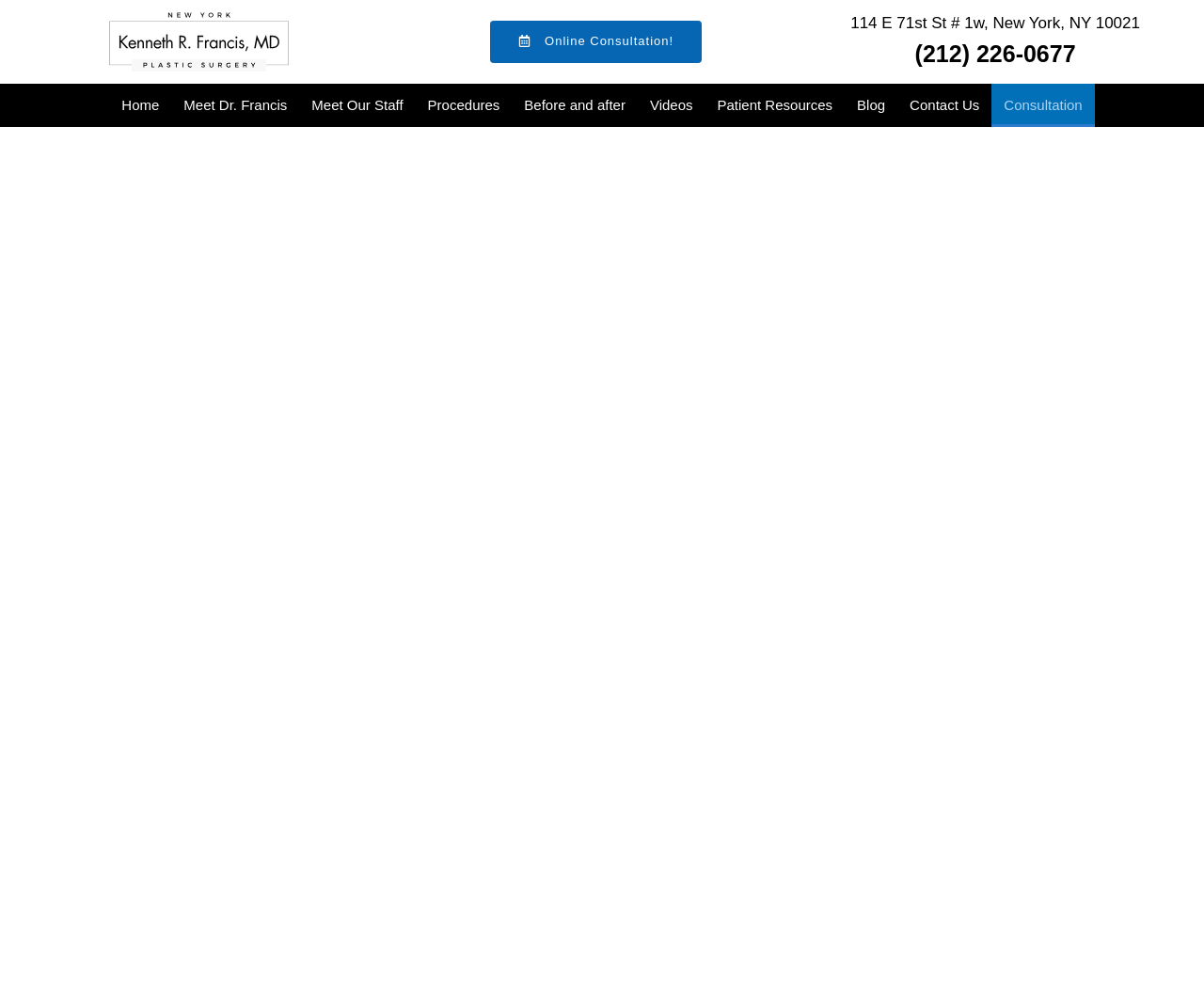Please provide the bounding box coordinates for the element that needs to be clicked to perform the instruction: "Call the office phone number". The coordinates must consist of four float numbers between 0 and 1, formatted as [left, top, right, bottom].

[0.76, 0.041, 0.893, 0.067]